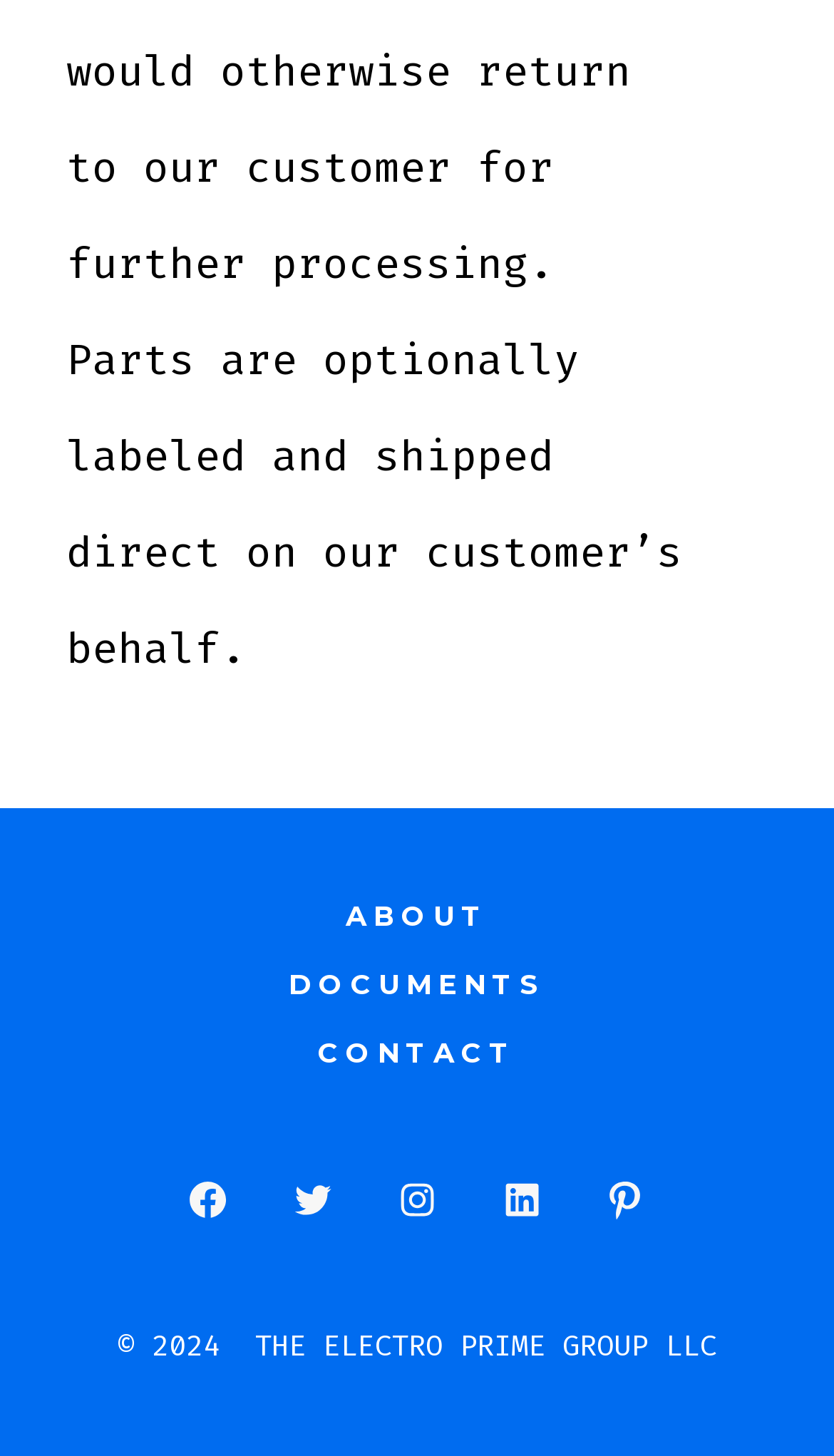How many social media links are there?
Based on the image, answer the question with as much detail as possible.

I counted the number of link elements with text starting with 'Open' and found that there are 5 social media links, namely Facebook, Twitter, Instagram, LinkedIn, and Pinterest.